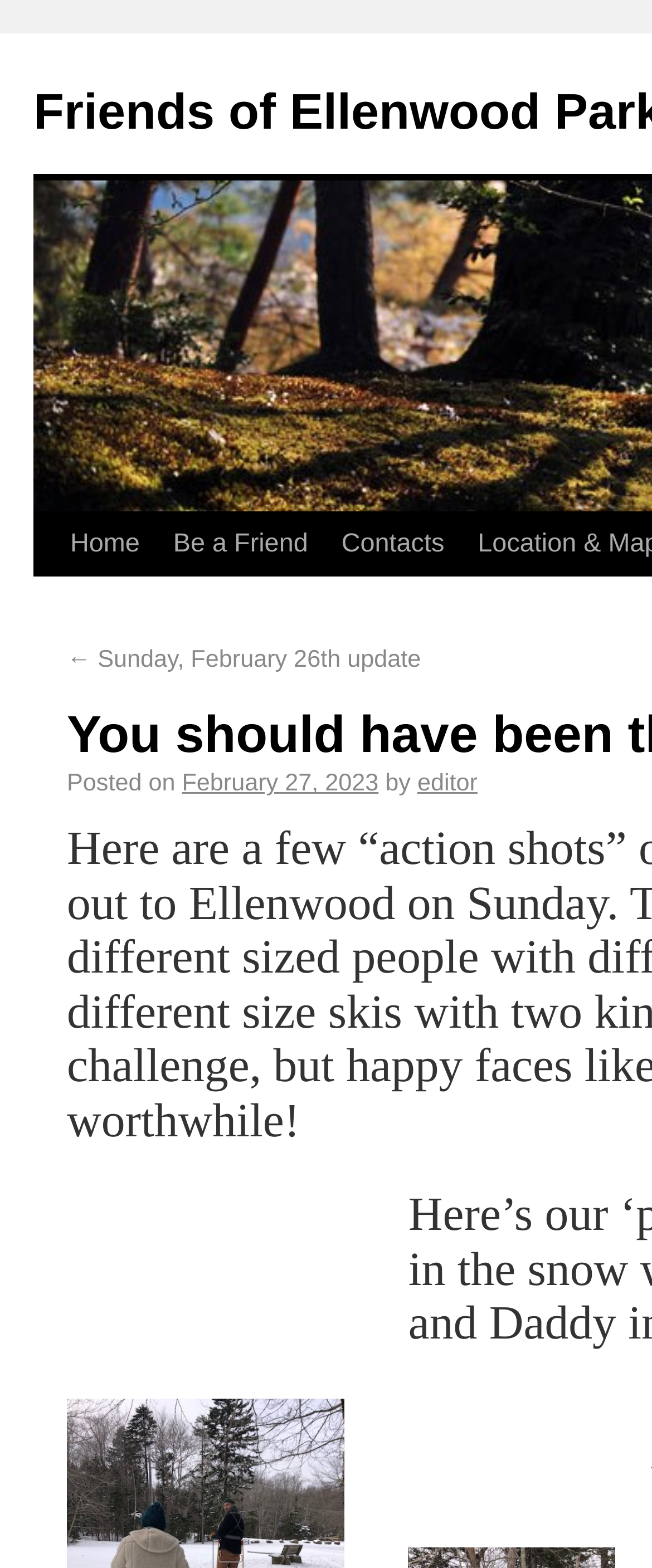Write an extensive caption that covers every aspect of the webpage.

The webpage is about Friends of Ellenwood Park, with a title "You should have been there!". At the top, there are three main navigation links: "Home", "Be a Friend", and "Contacts", positioned horizontally next to each other. 

Below these links, there is a section with a link to a specific update, "← Sunday, February 26th update", which is positioned to the left. To the right of this link, there is a paragraph of text with information about a post, including the text "Posted on", a date "February 27, 2023", and the author "editor".